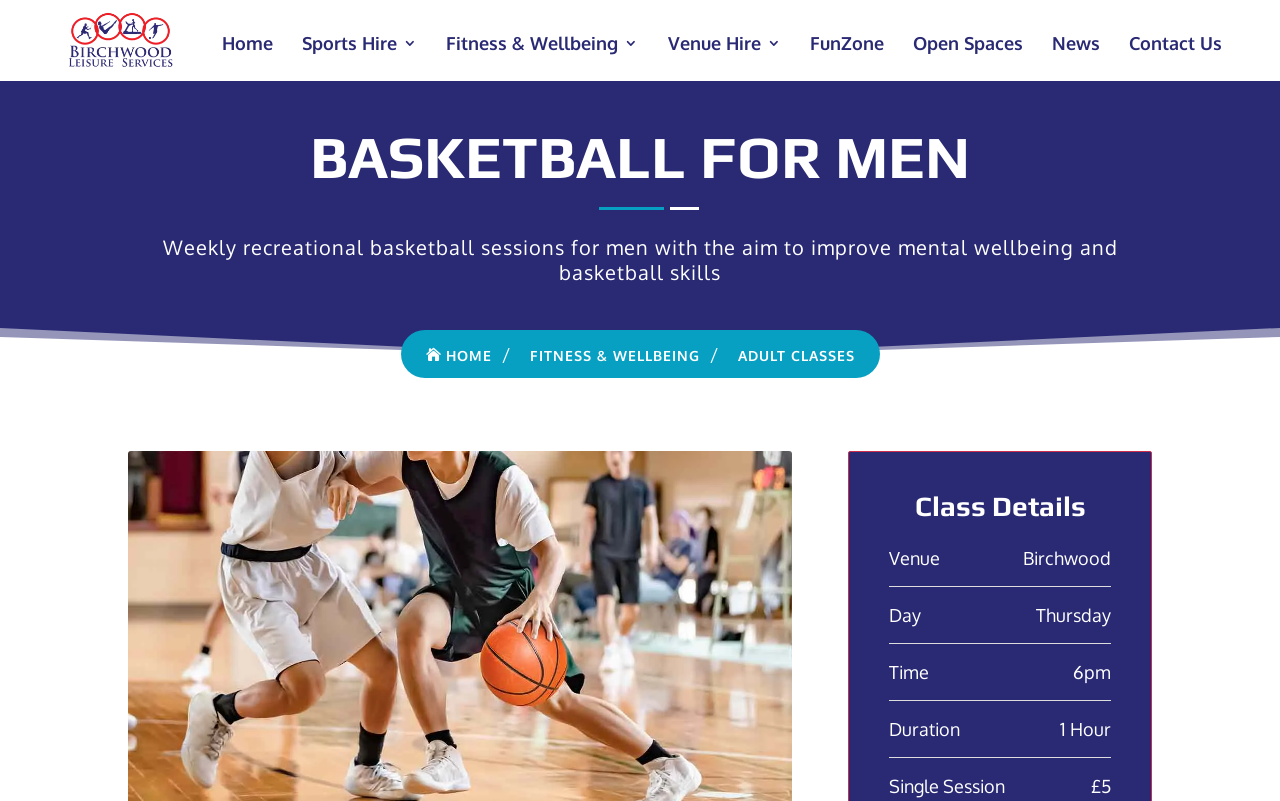Provide your answer in one word or a succinct phrase for the question: 
What is the name of the leisure service?

Birchwood Leisure